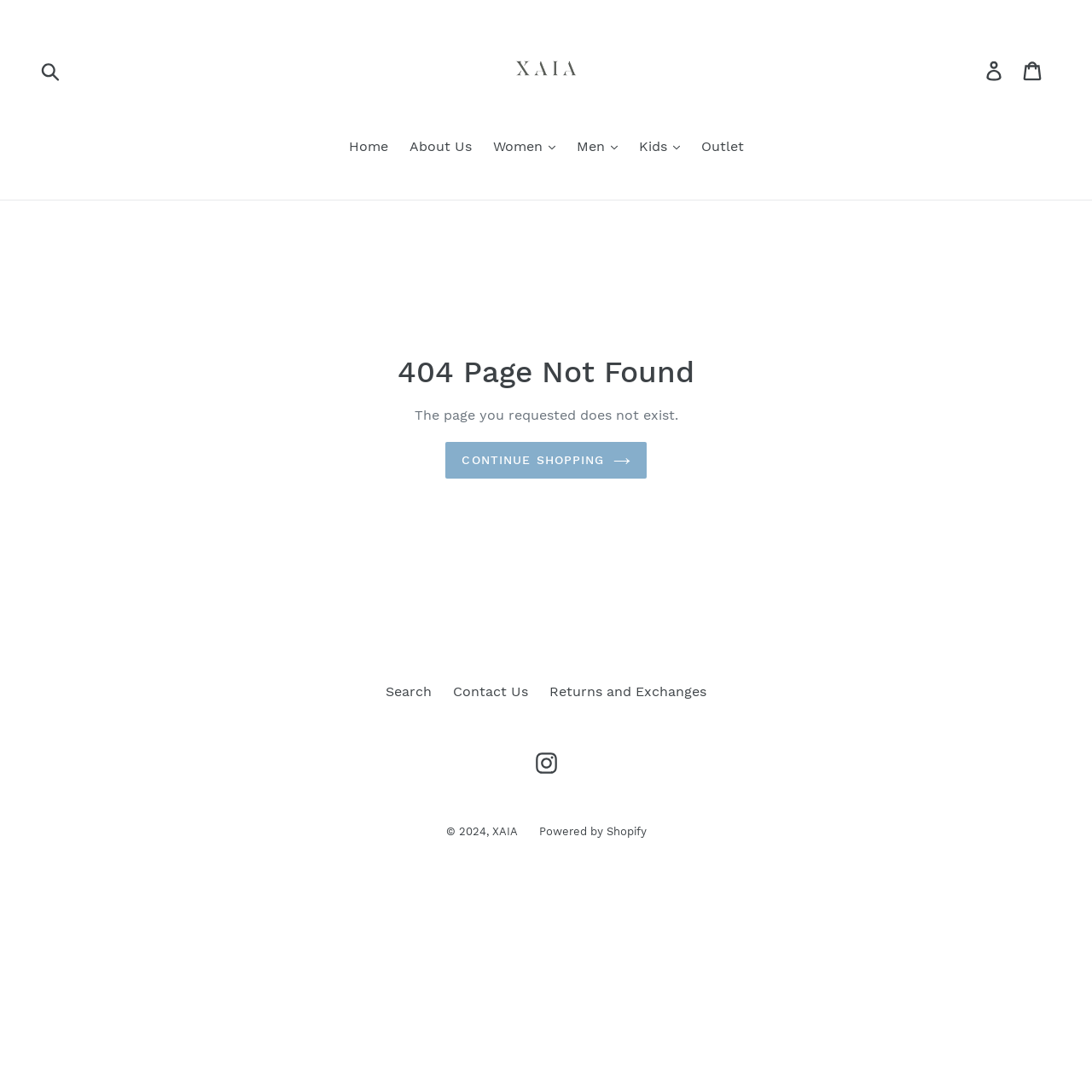Specify the bounding box coordinates of the element's region that should be clicked to achieve the following instruction: "Continue shopping". The bounding box coordinates consist of four float numbers between 0 and 1, in the format [left, top, right, bottom].

[0.408, 0.405, 0.592, 0.438]